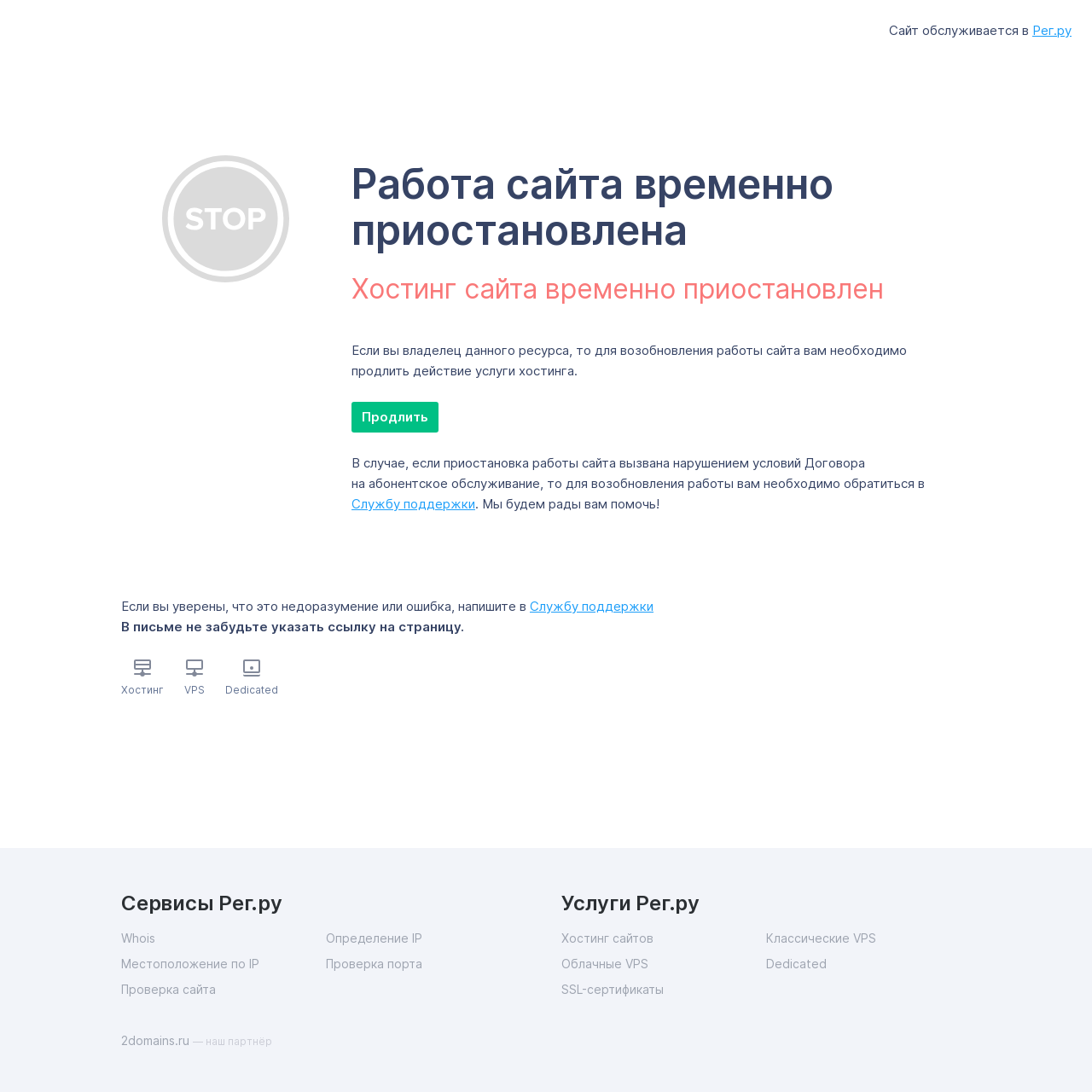Point out the bounding box coordinates of the section to click in order to follow this instruction: "Click on 'Продлить'".

[0.322, 0.368, 0.402, 0.396]